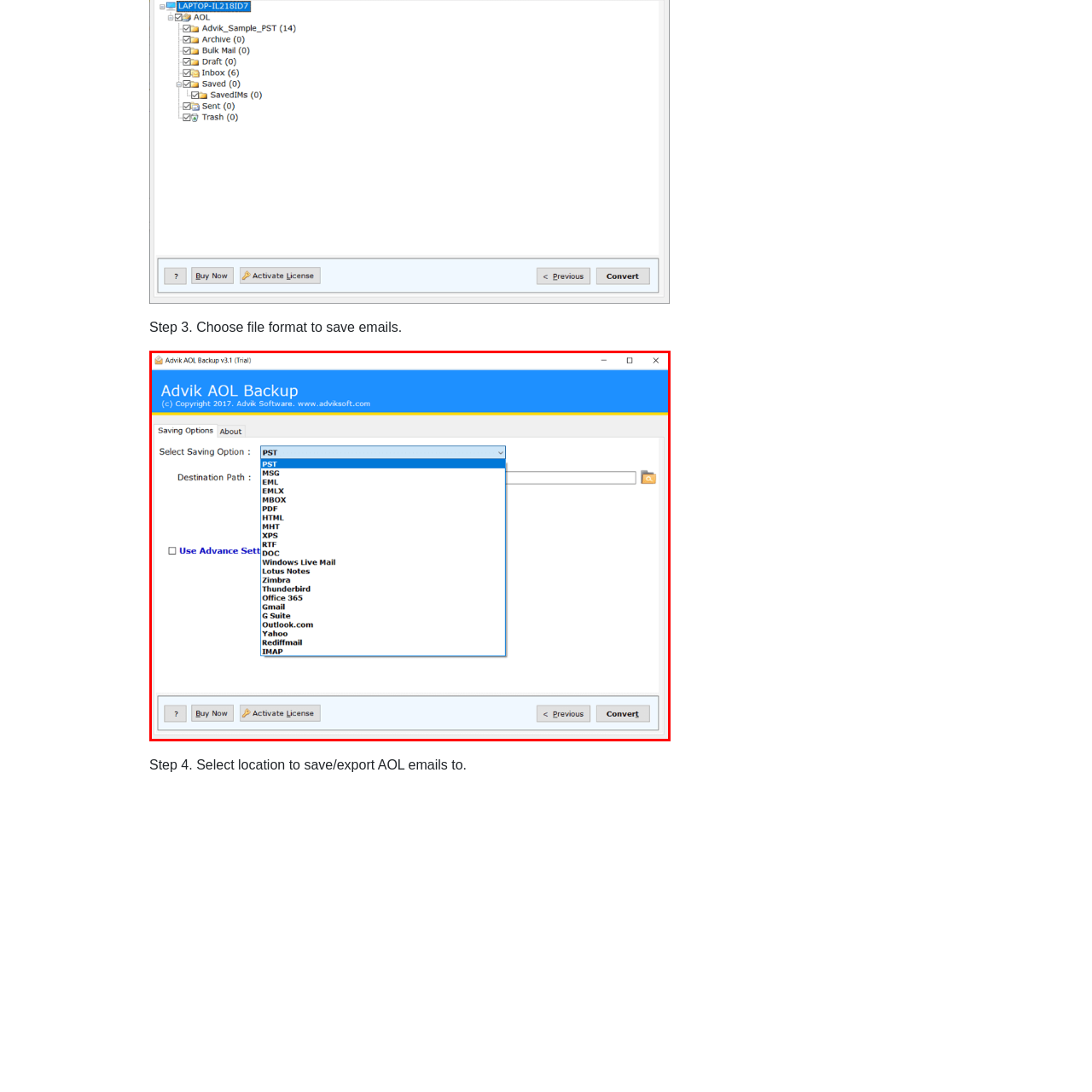How many buttons are present at the bottom right corner?
Observe the section of the image outlined in red and answer concisely with a single word or phrase.

3